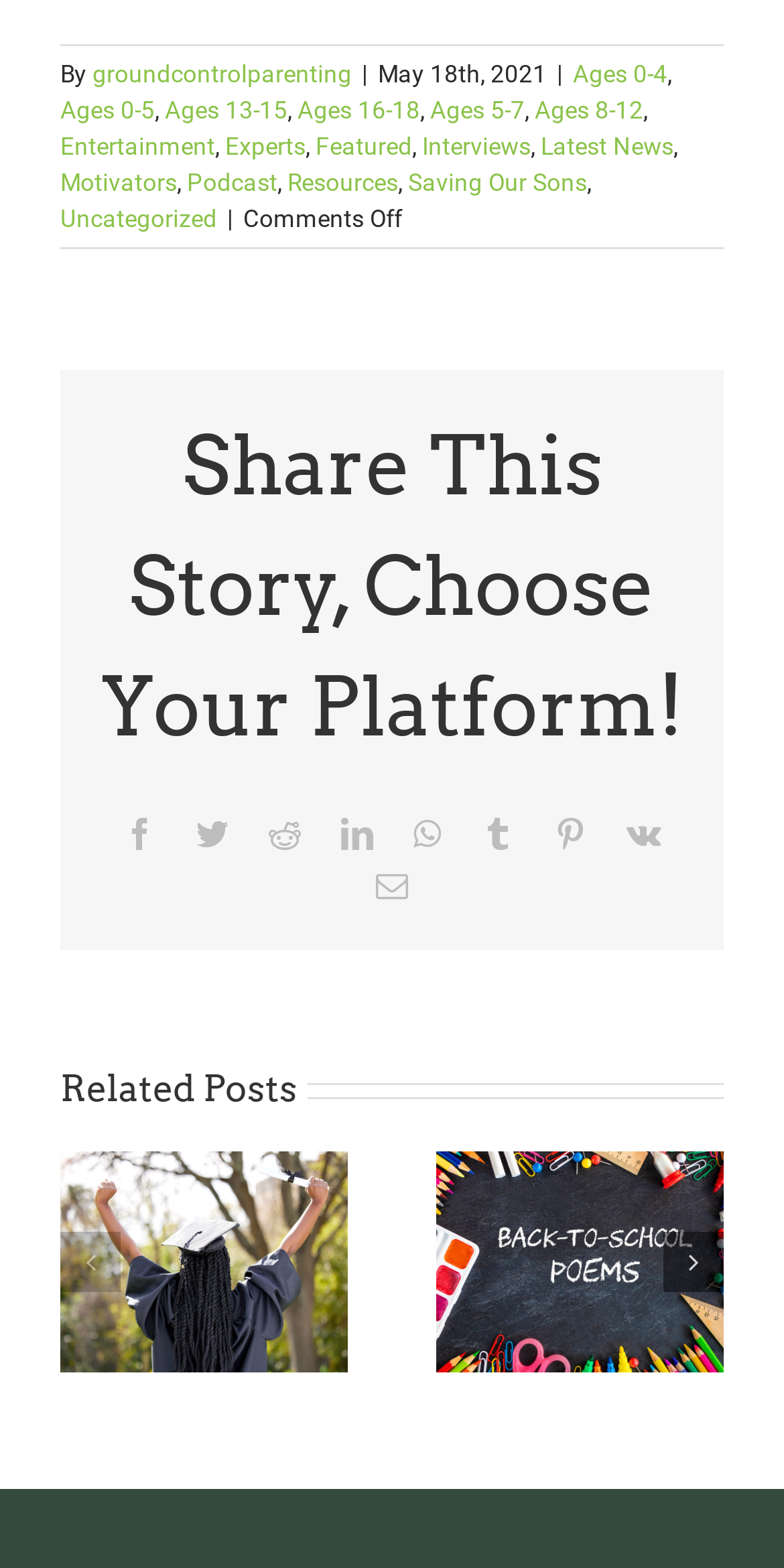What is the purpose of the buttons at the bottom of the webpage?
Analyze the image and provide a thorough answer to the question.

The buttons at the bottom of the webpage are labeled 'Previous slide' and 'Next slide'. They are used to navigate through the related posts, allowing users to view more posts without having to leave the current webpage.